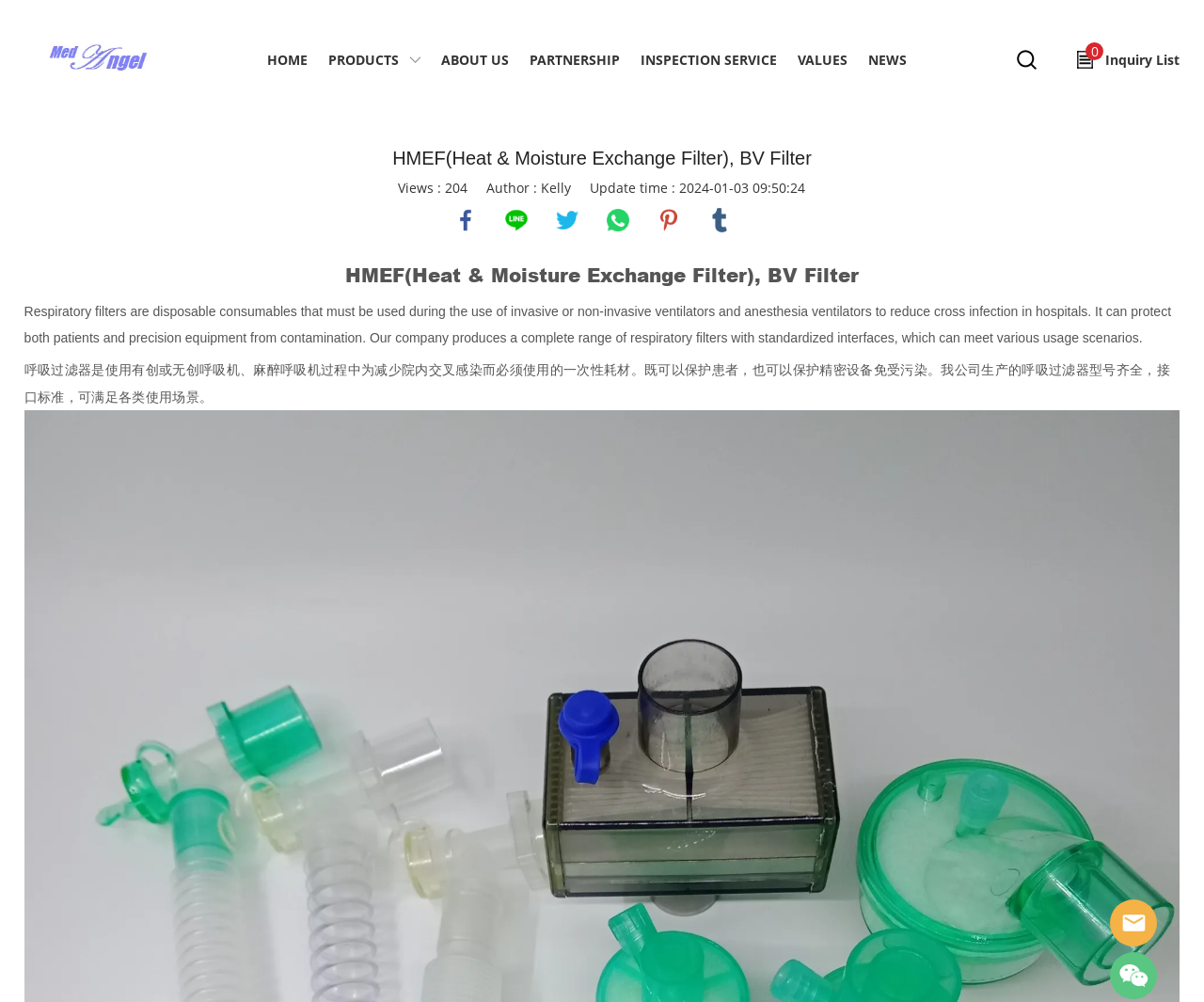Please locate the bounding box coordinates of the element that needs to be clicked to achieve the following instruction: "Visit the company website". The coordinates should be four float numbers between 0 and 1, i.e., [left, top, right, bottom].

[0.02, 0.049, 0.155, 0.067]